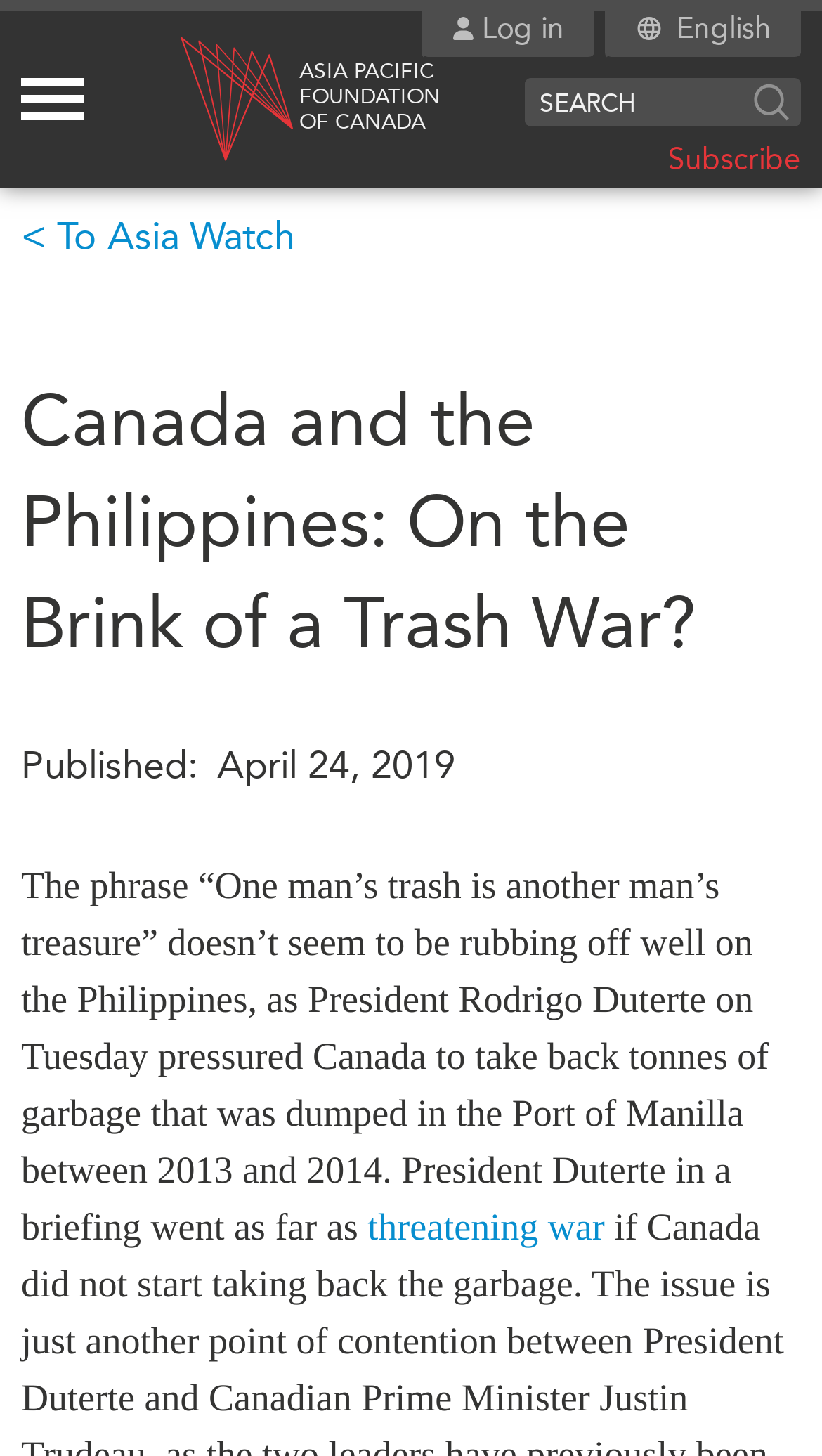What is the name of the president mentioned in the article?
Please utilize the information in the image to give a detailed response to the question.

I found the answer by reading the text of the article, which mentions 'President Rodrigo Duterte' in the first sentence.